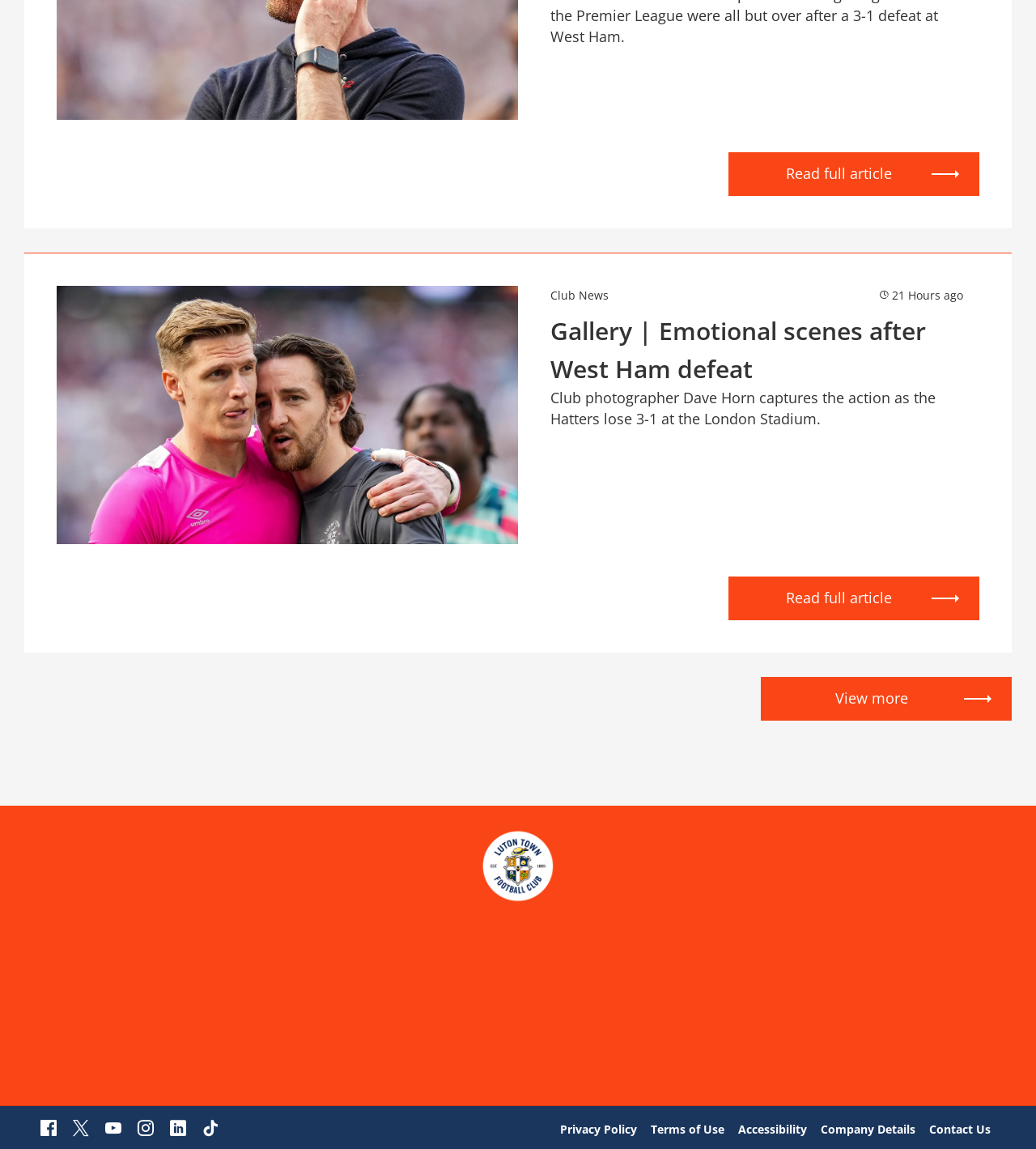Find the bounding box coordinates for the HTML element specified by: "YouTube".

[0.102, 0.973, 0.117, 0.993]